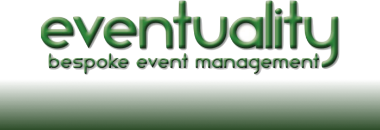What service does the company provide?
Look at the image and respond to the question as thoroughly as possible.

The phrase 'bespoke event management' is displayed in a smaller, complementary font beneath the company name, reinforcing the company's commitment to tailored event solutions.